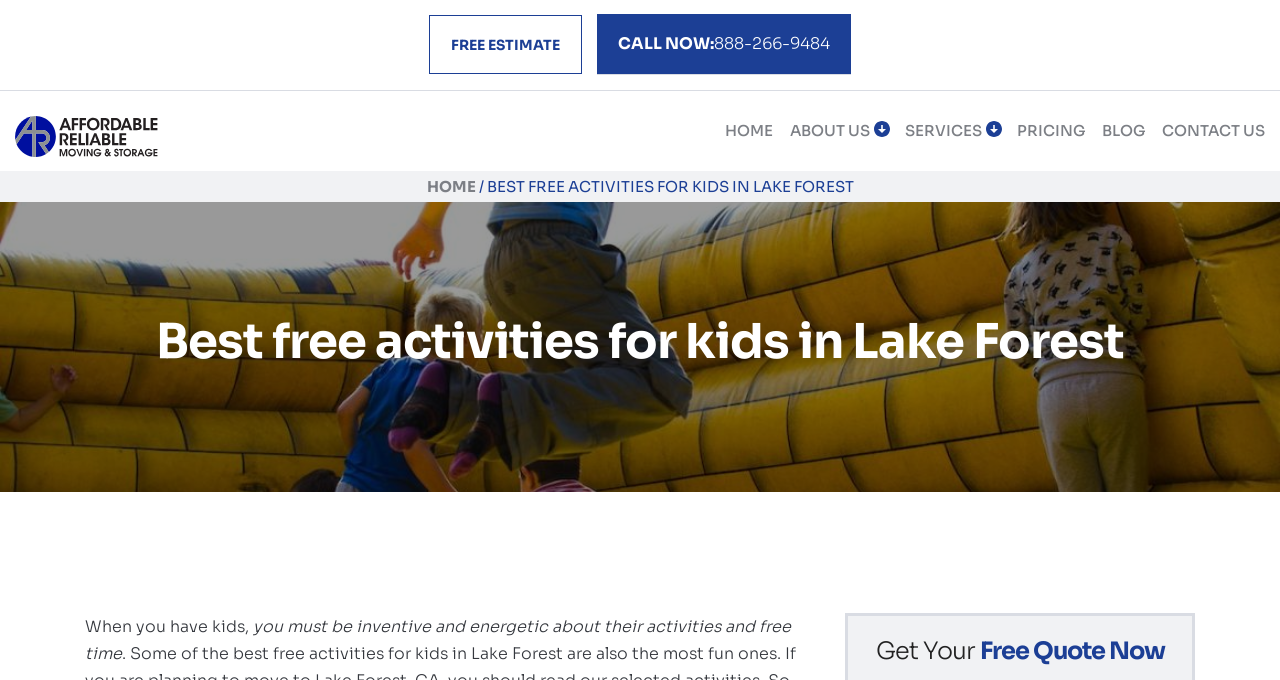Extract the main heading from the webpage content.

Best free activities for kids in Lake Forest